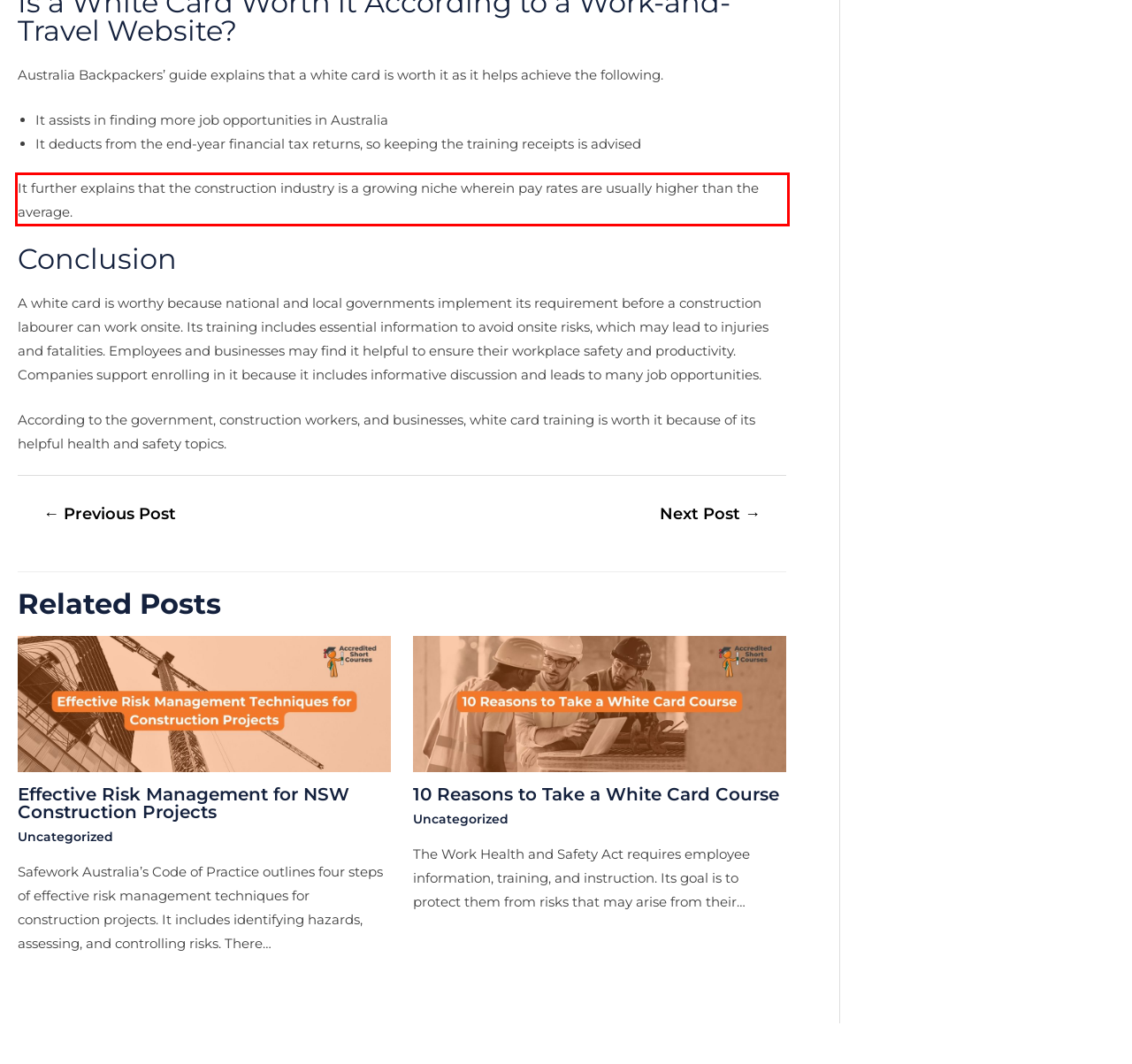Given a screenshot of a webpage, locate the red bounding box and extract the text it encloses.

It further explains that the construction industry is a growing niche wherein pay rates are usually higher than the average.